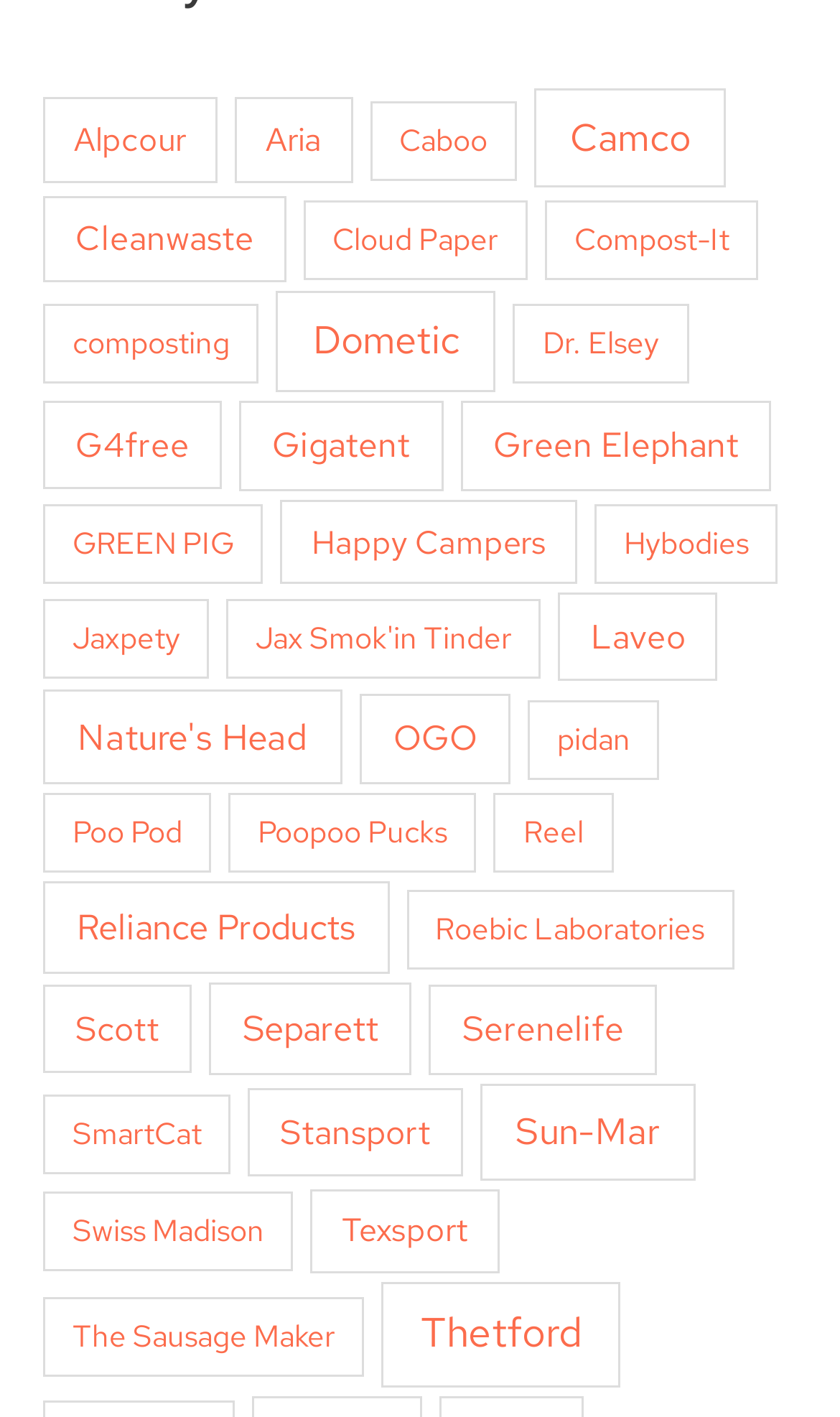Please respond to the question with a concise word or phrase:
How many brands are listed on this webpage?

40